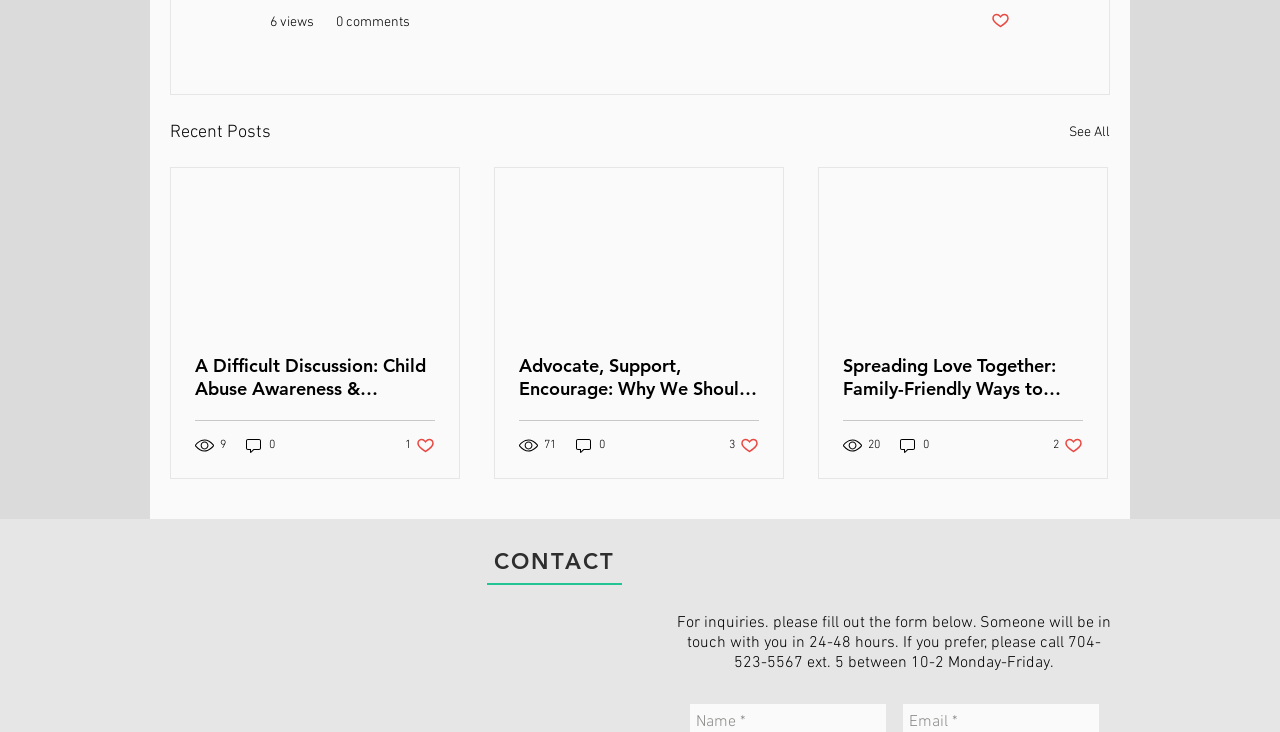Specify the bounding box coordinates for the region that must be clicked to perform the given instruction: "View recent posts".

[0.133, 0.161, 0.212, 0.201]